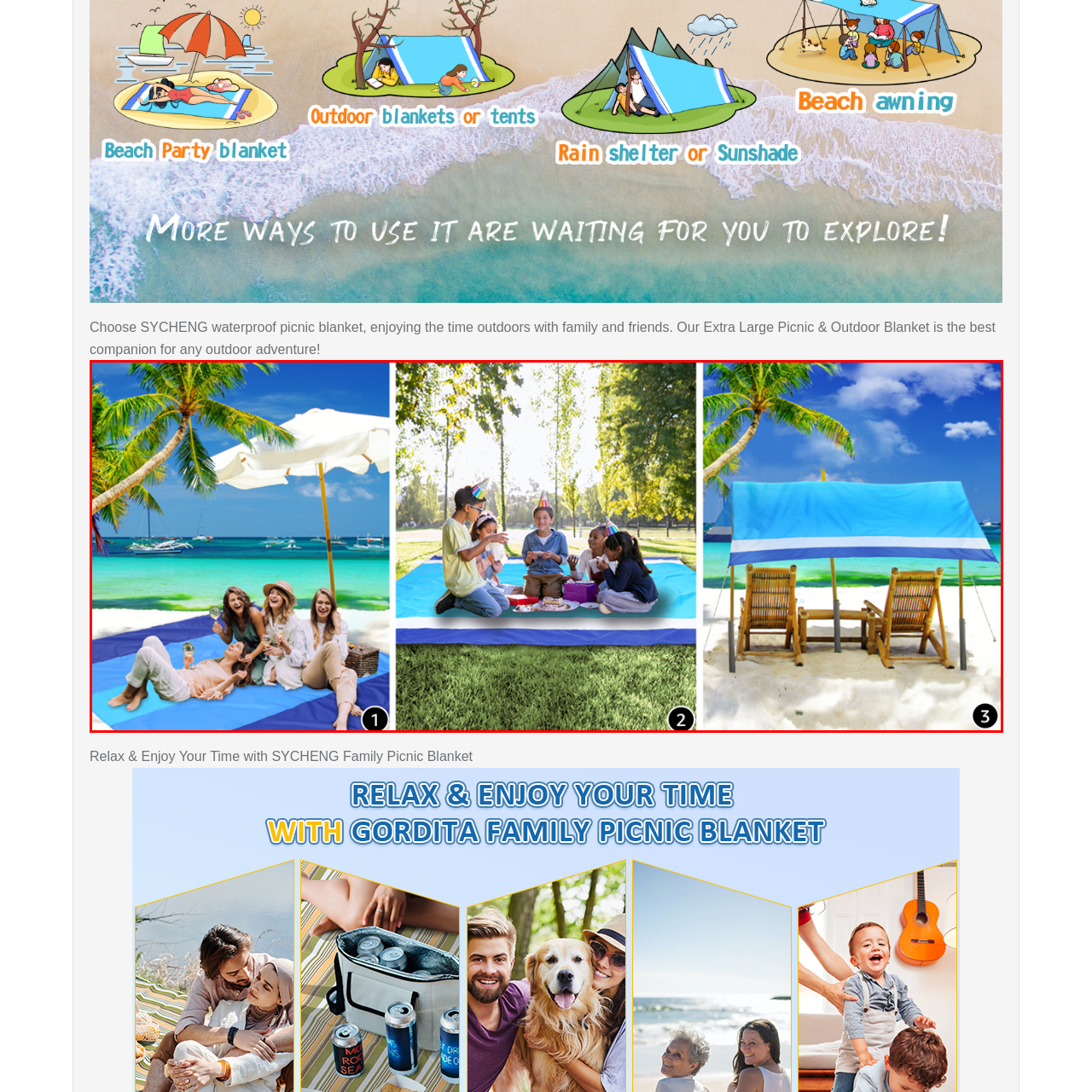Inspect the section highlighted in the red box, What is the notable feature of the blanket in the final scene? 
Answer using a single word or phrase.

Waterproof